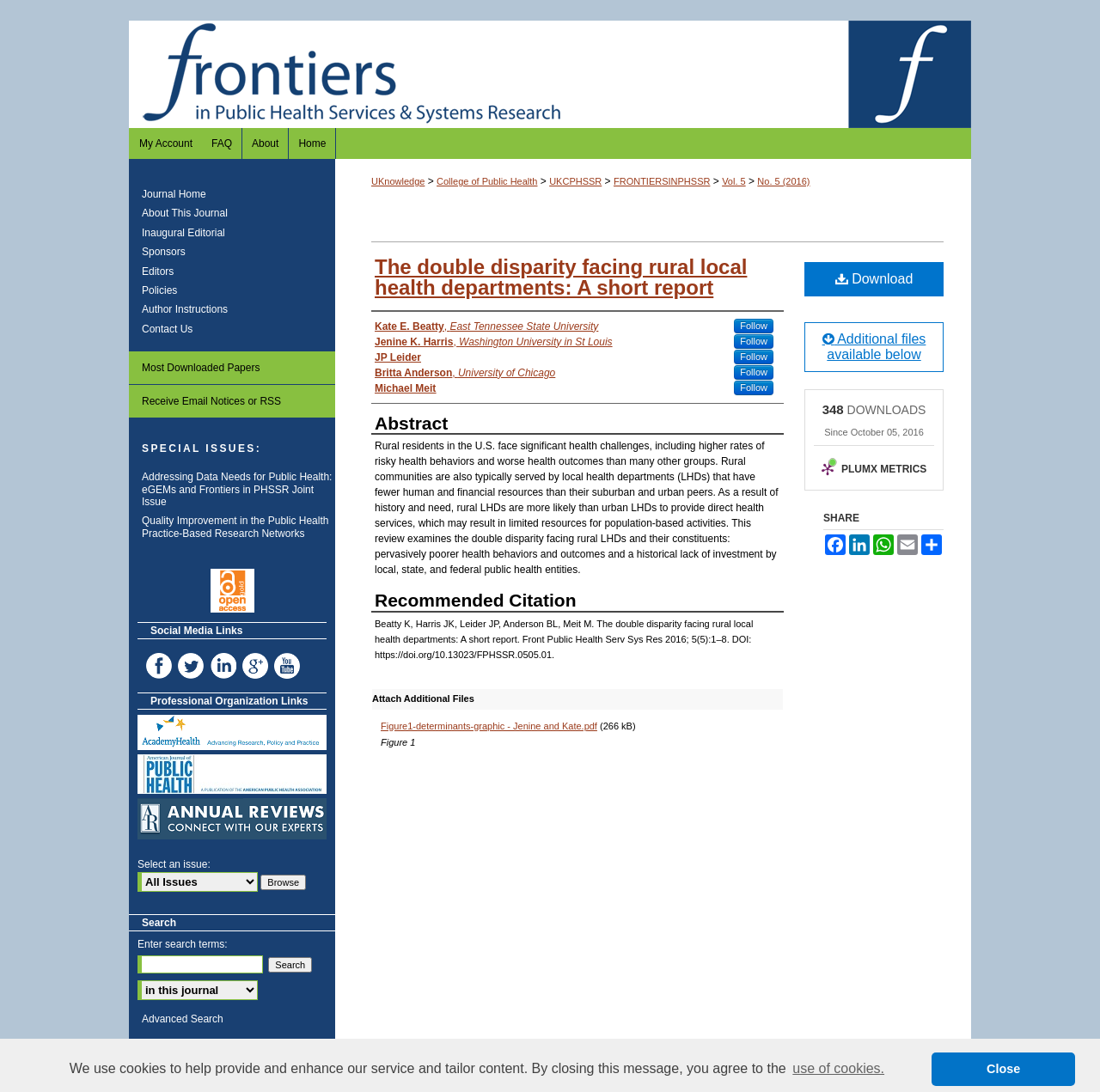Kindly respond to the following question with a single word or a brief phrase: 
How many authors are listed for the article?

5